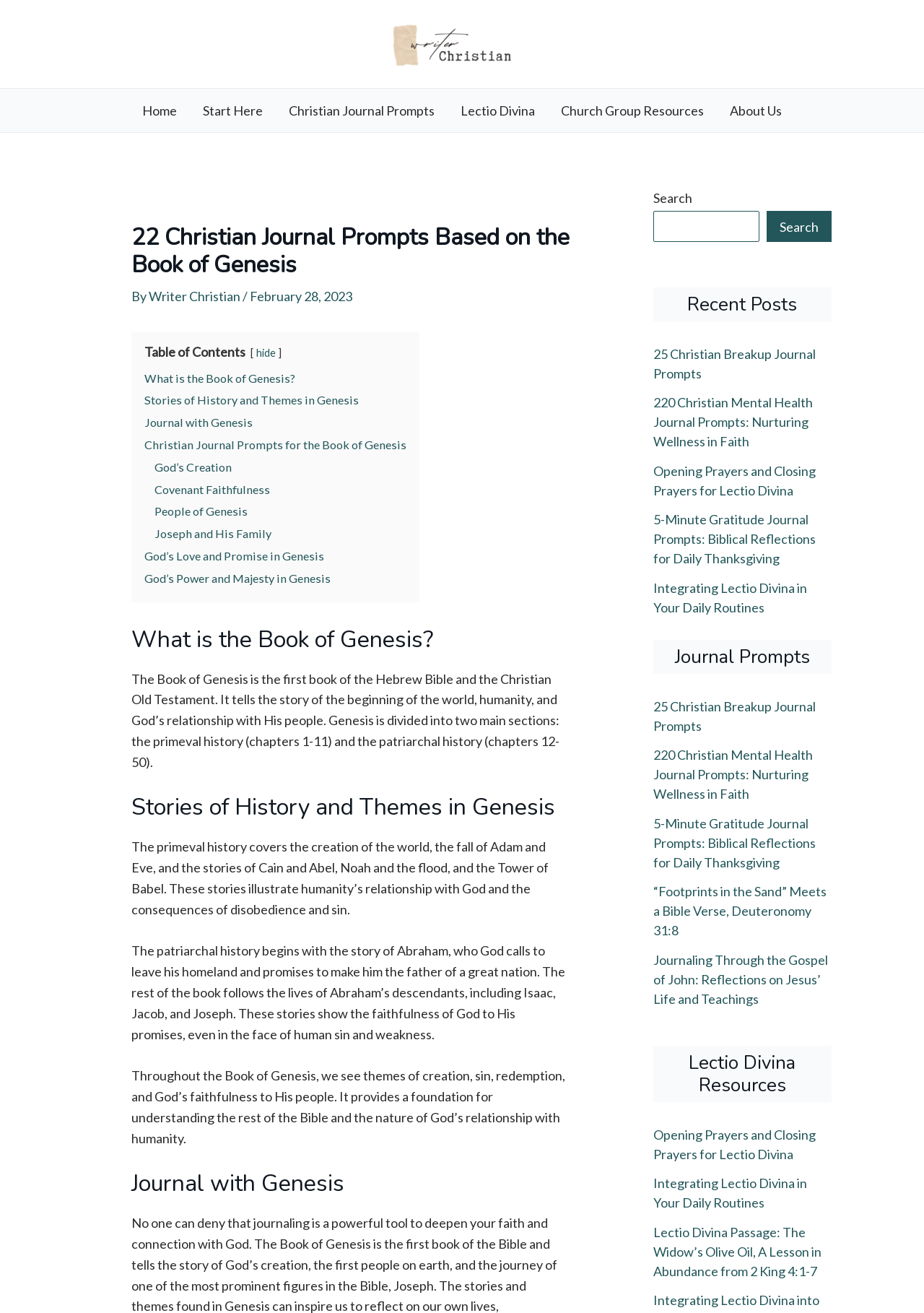Identify the coordinates of the bounding box for the element that must be clicked to accomplish the instruction: "View the 'Recent Posts' section".

[0.707, 0.219, 0.9, 0.245]